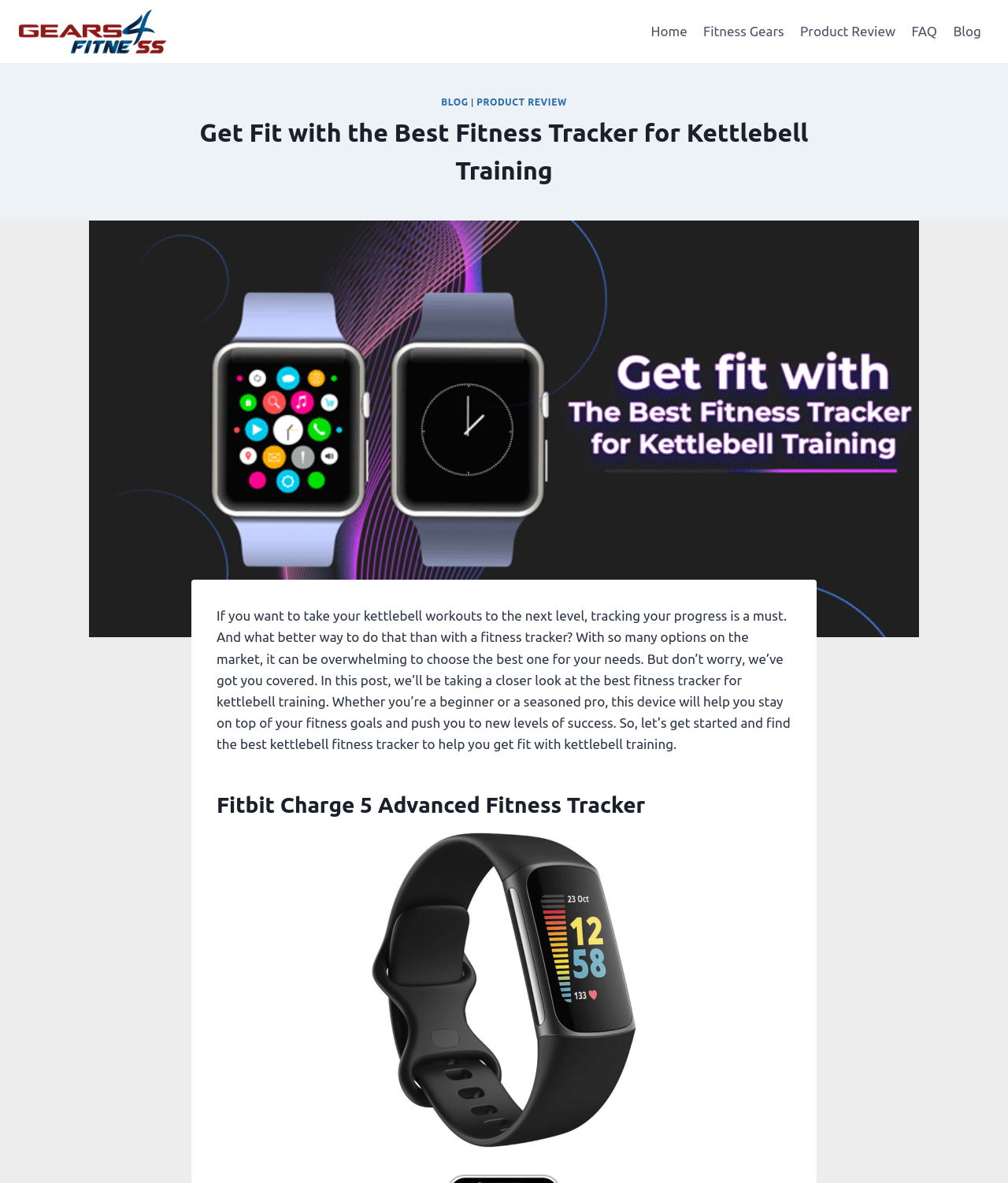Please determine the bounding box of the UI element that matches this description: FAQ. The coordinates should be given as (top-left x, top-left y, bottom-right x, bottom-right y), with all values between 0 and 1.

[0.896, 0.011, 0.938, 0.042]